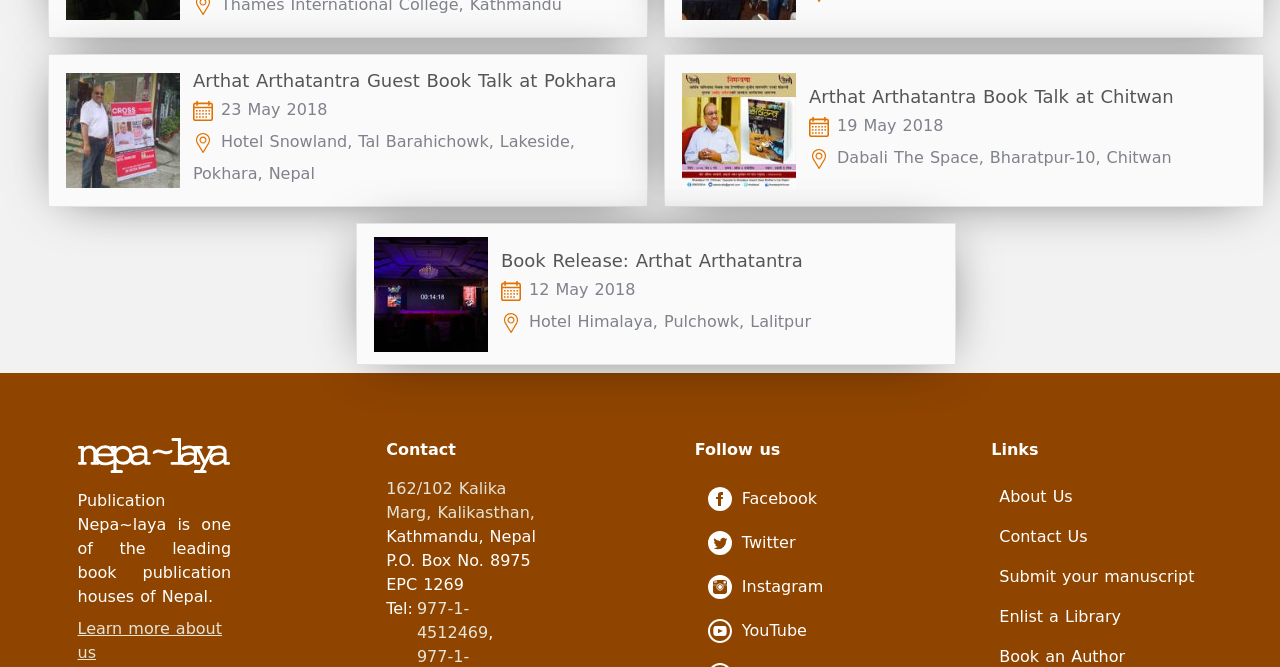Using the description: "Enlist a Library", determine the UI element's bounding box coordinates. Ensure the coordinates are in the format of four float numbers between 0 and 1, i.e., [left, top, right, bottom].

[0.781, 0.91, 0.876, 0.938]